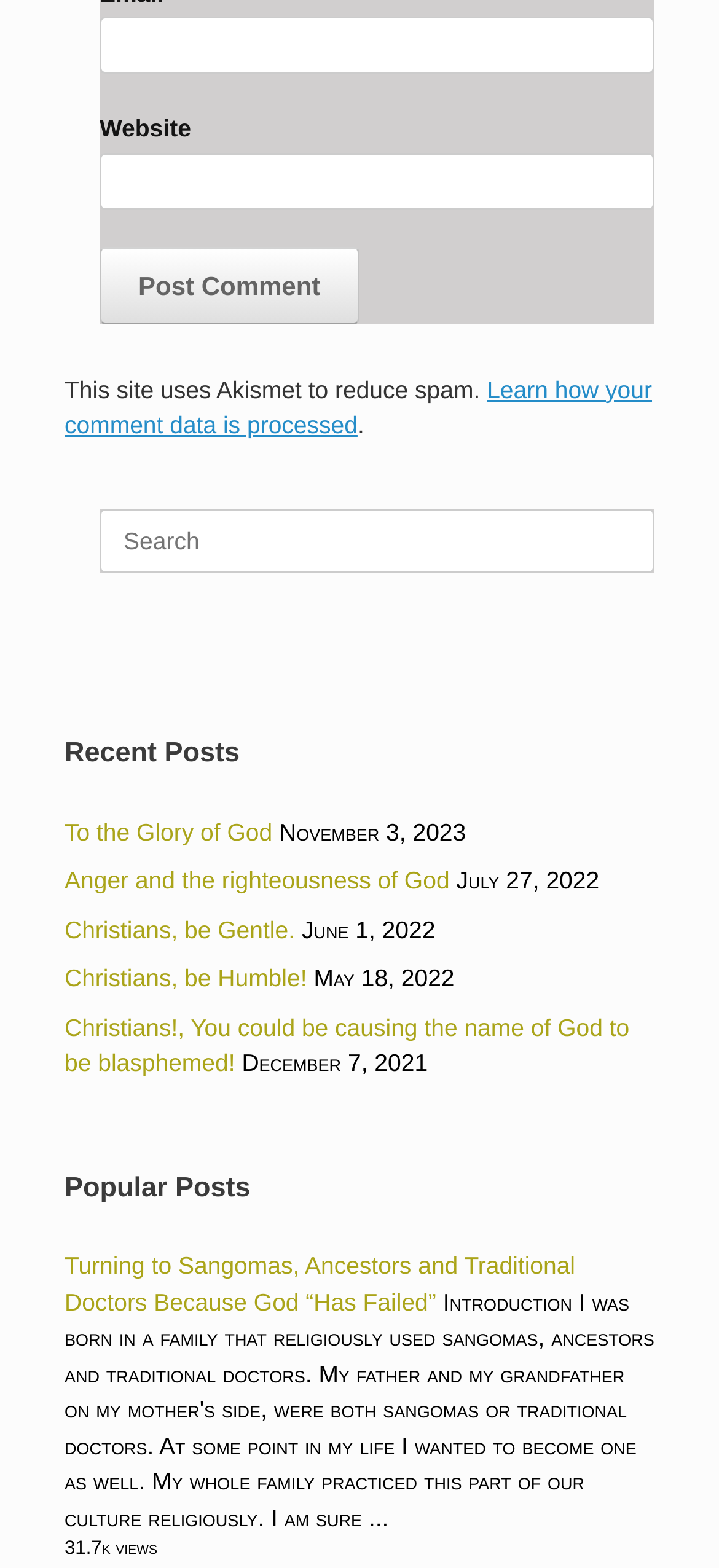What is the purpose of the Akismet tool?
By examining the image, provide a one-word or phrase answer.

Reduce spam